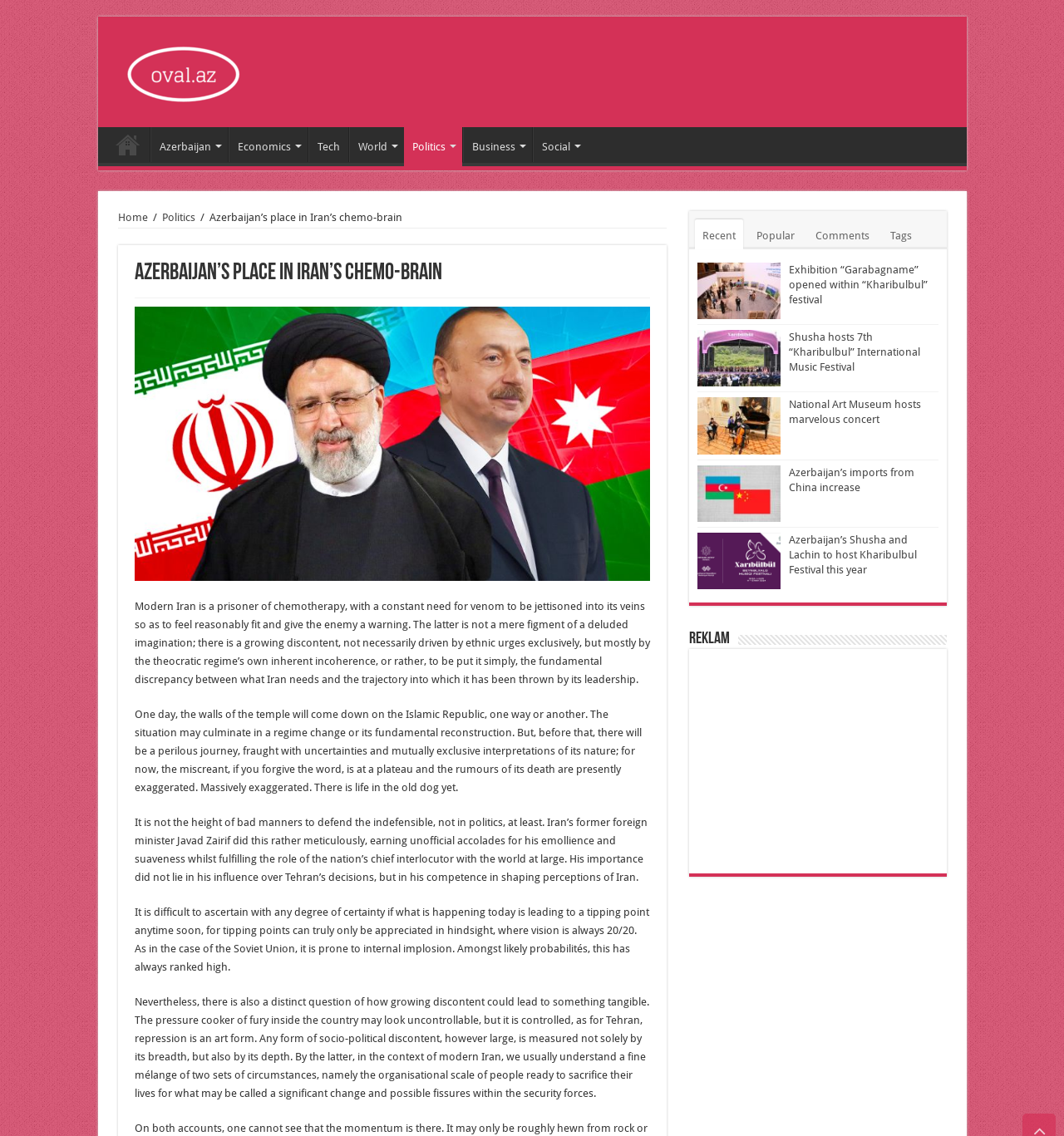Locate the bounding box coordinates of the clickable region to complete the following instruction: "Click Contact to get in touch."

None